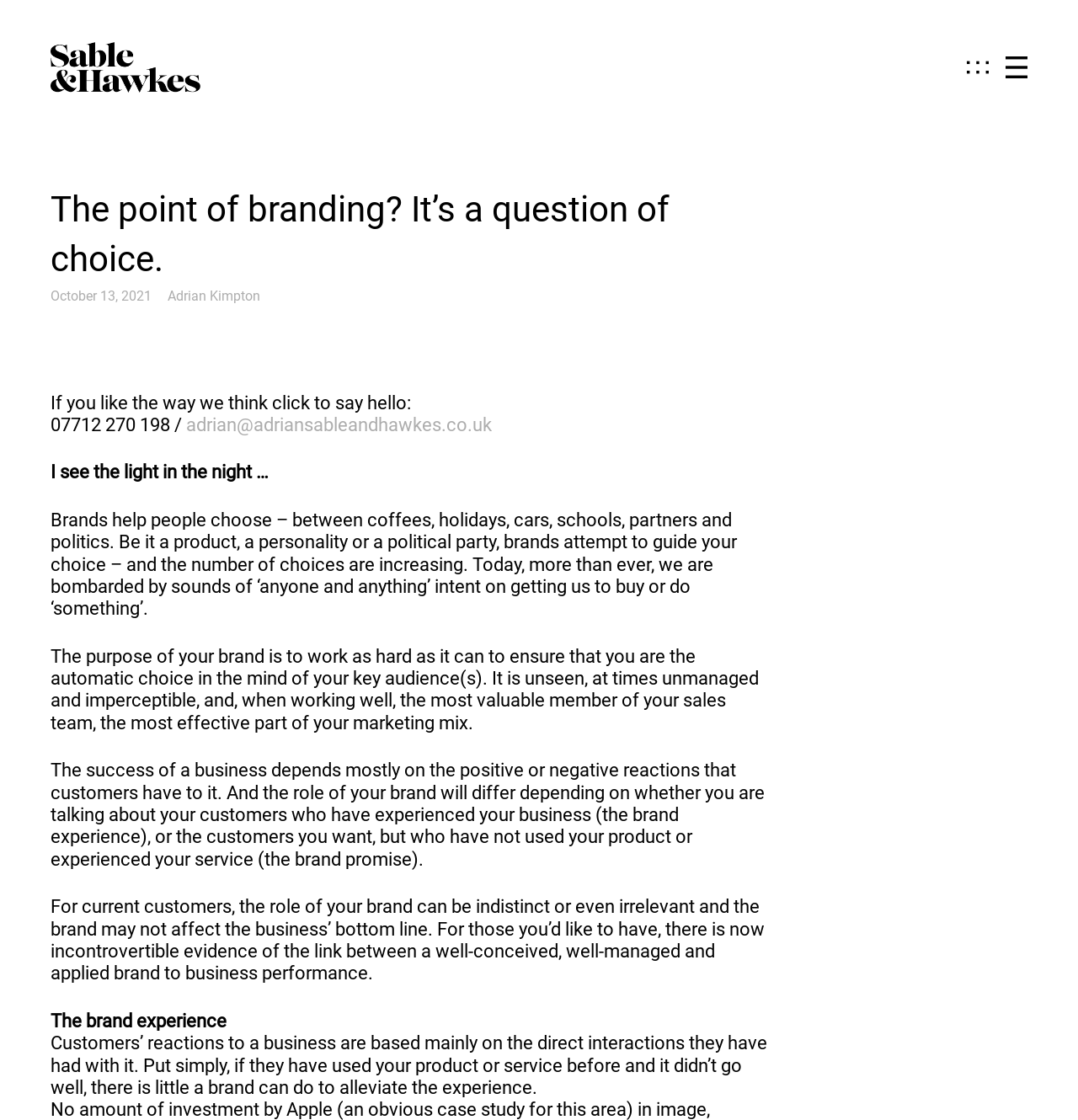Predict the bounding box coordinates for the UI element described as: "adrian@adriansableandhawkes.co.uk". The coordinates should be four float numbers between 0 and 1, presented as [left, top, right, bottom].

[0.173, 0.37, 0.456, 0.389]